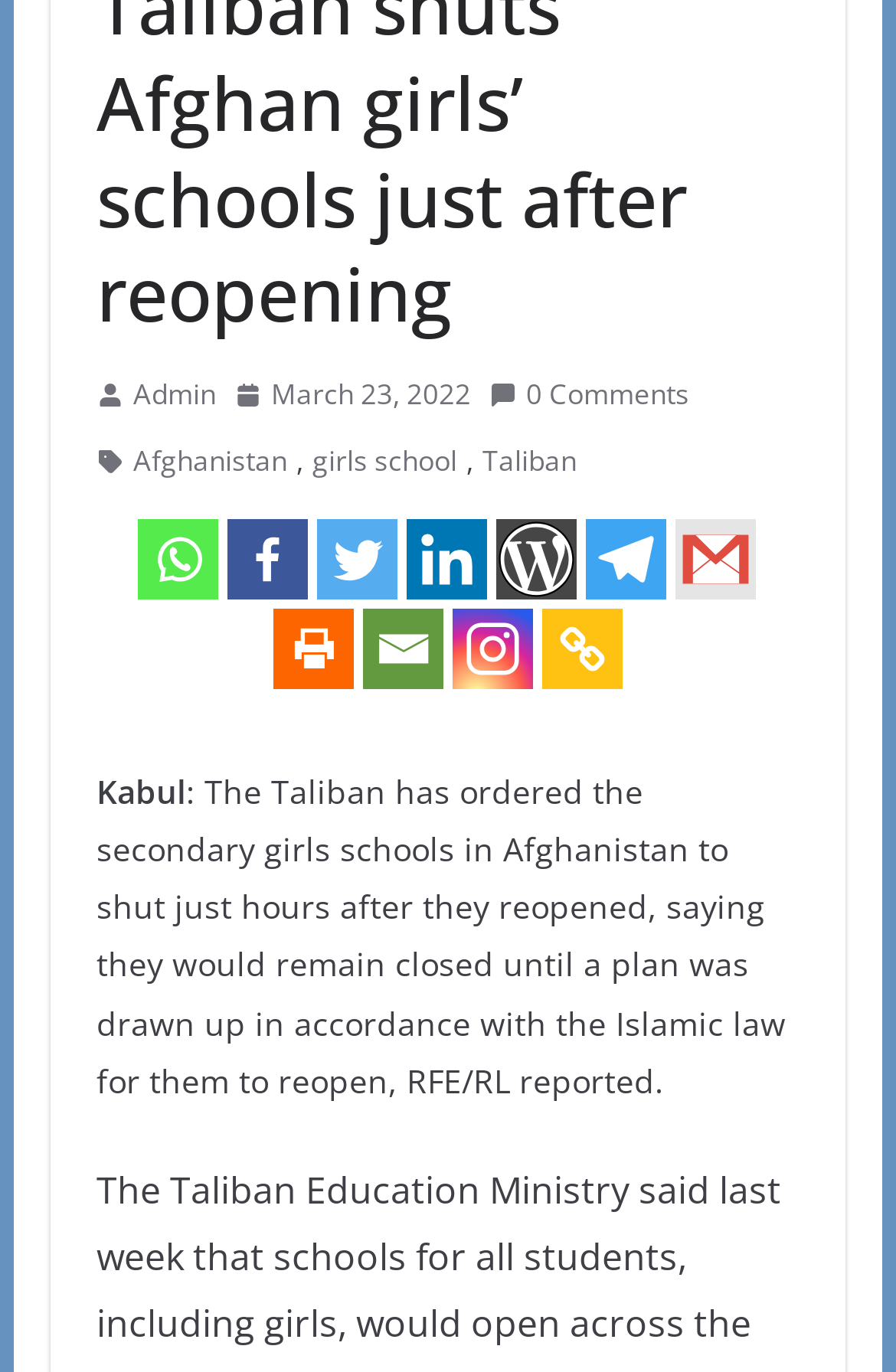Please find the bounding box coordinates of the element that needs to be clicked to perform the following instruction: "Read the article about girls school". The bounding box coordinates should be four float numbers between 0 and 1, represented as [left, top, right, bottom].

[0.348, 0.319, 0.51, 0.355]